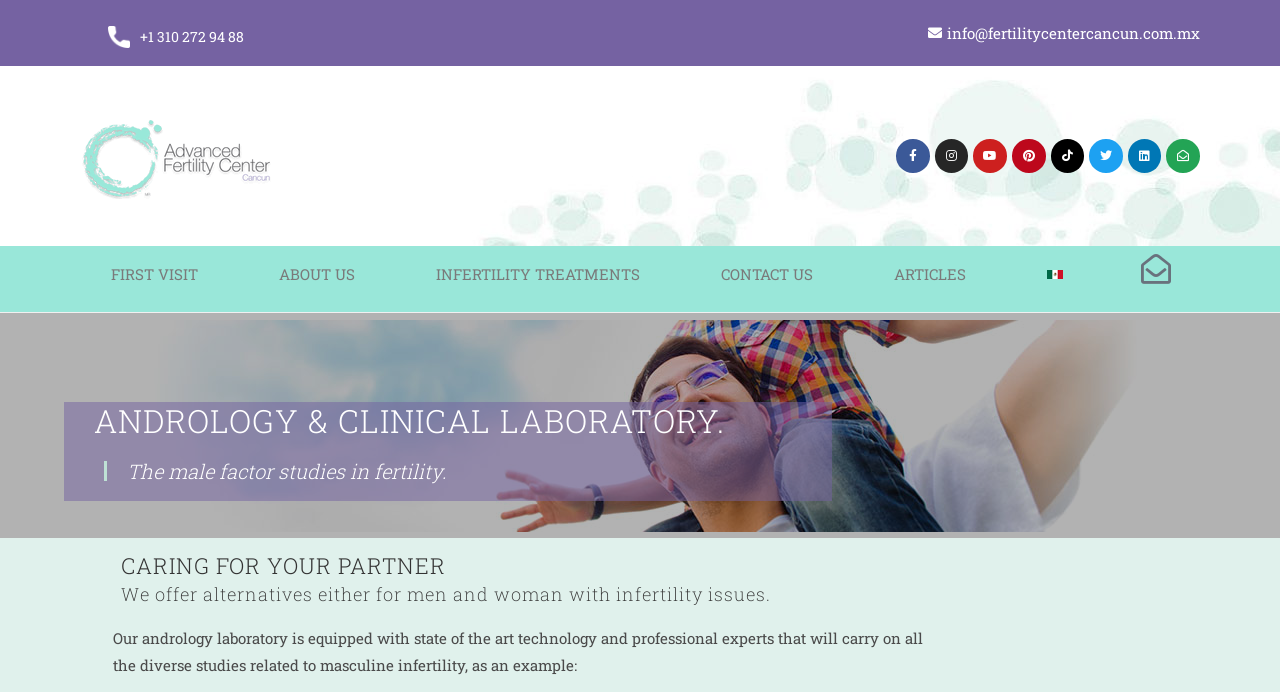Answer briefly with one word or phrase:
What is the email address on the top right?

info@fertilitycentercancun.com.mx